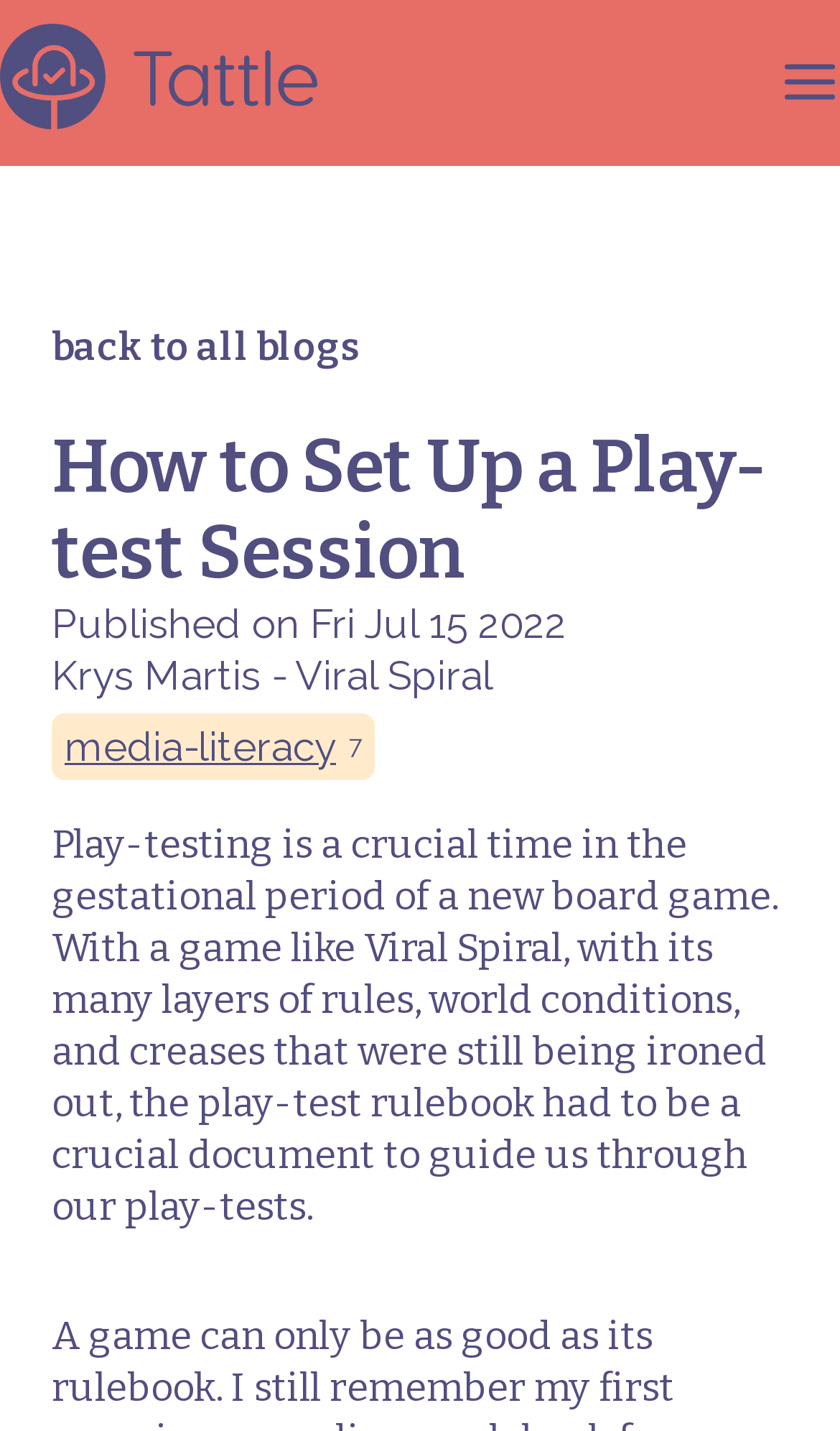Locate the bounding box for the described UI element: ")". Ensure the coordinates are four float numbers between 0 and 1, formatted as [left, top, right, bottom].

[0.0, 0.016, 0.385, 0.099]